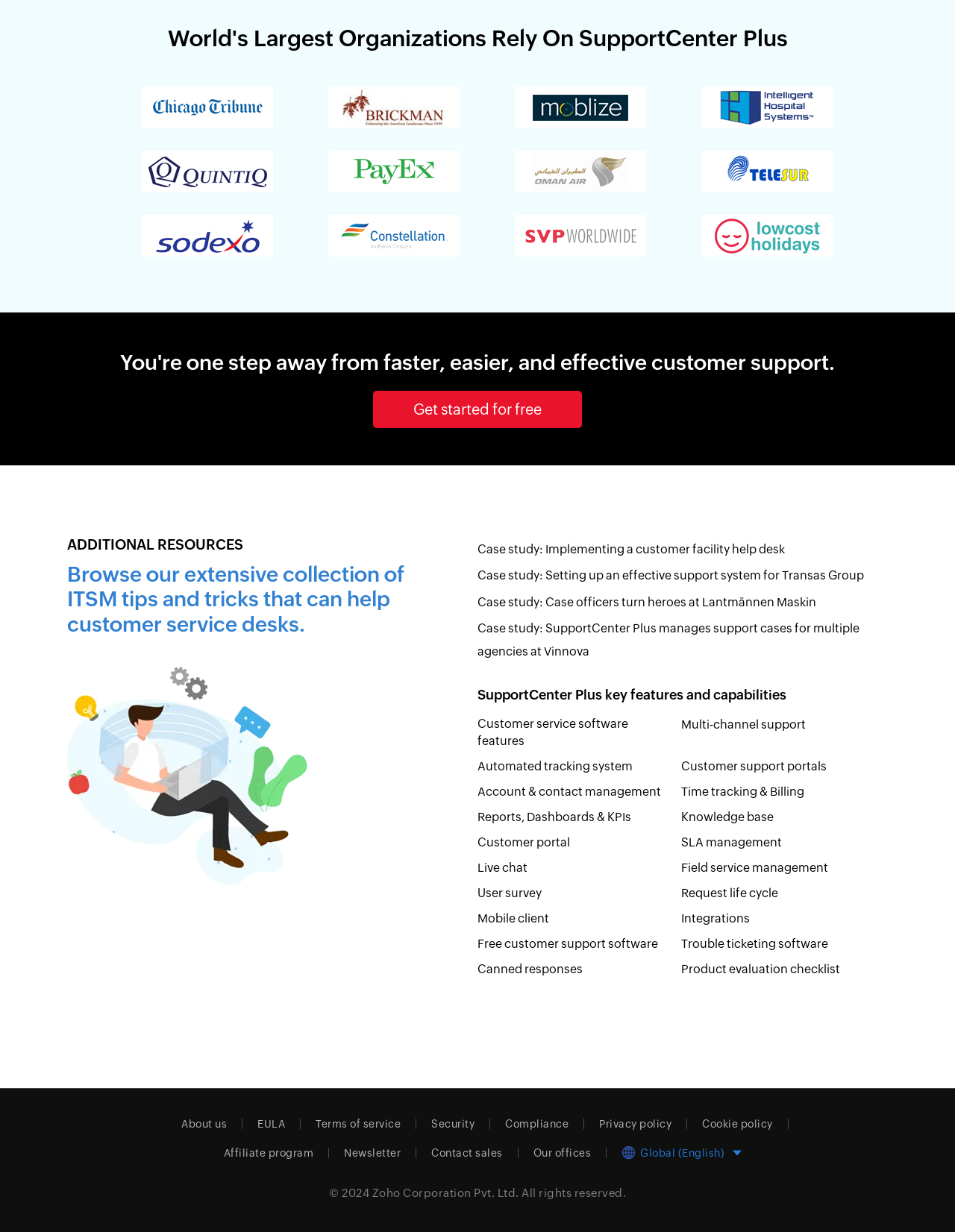How many links are there in the 'SupportCenter Plus key features and capabilities' section?
From the screenshot, provide a brief answer in one word or phrase.

15